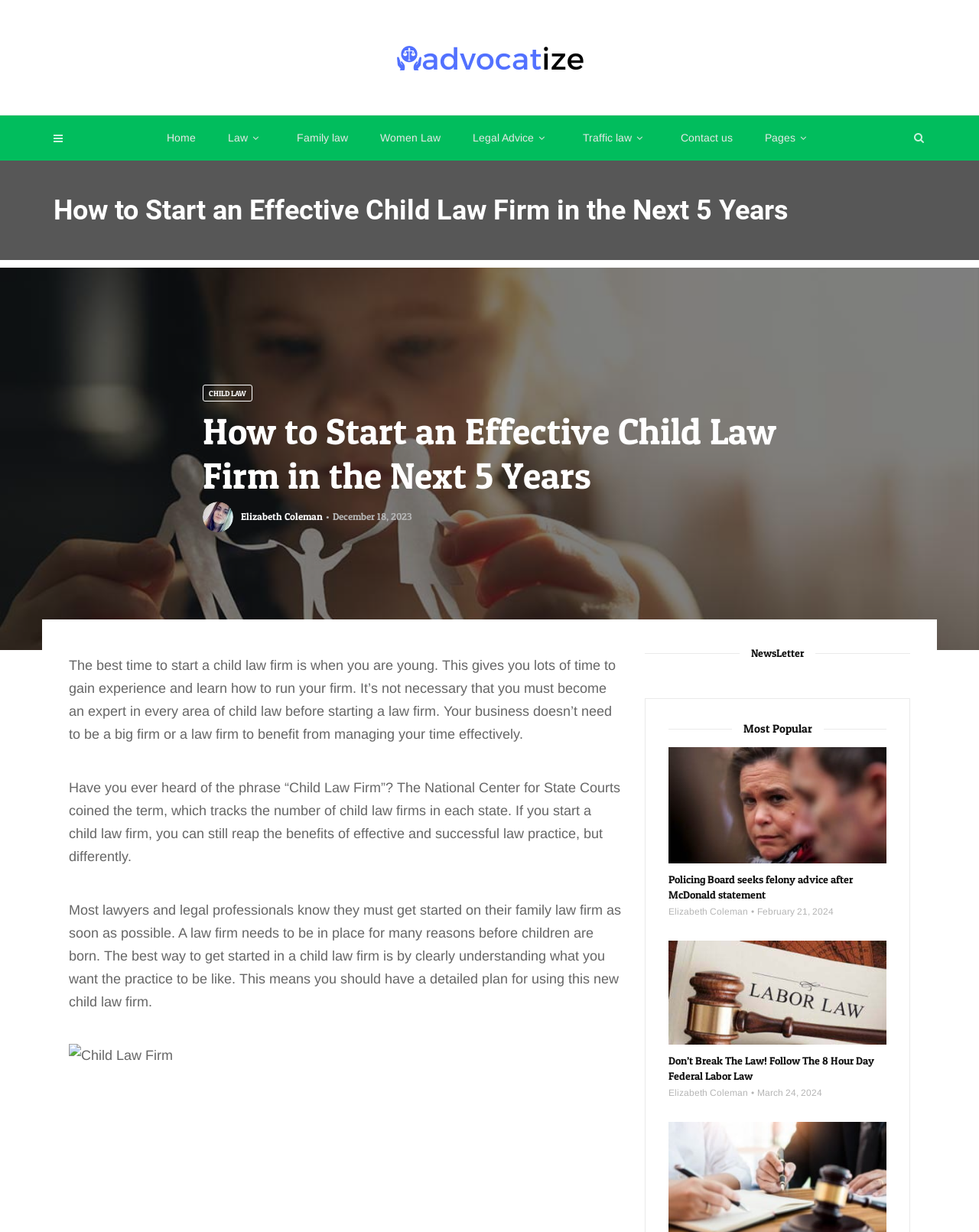Could you locate the bounding box coordinates for the section that should be clicked to accomplish this task: "Check the news about 'Policing Board seeks felony advice after McDonald statement'".

[0.683, 0.707, 0.905, 0.732]